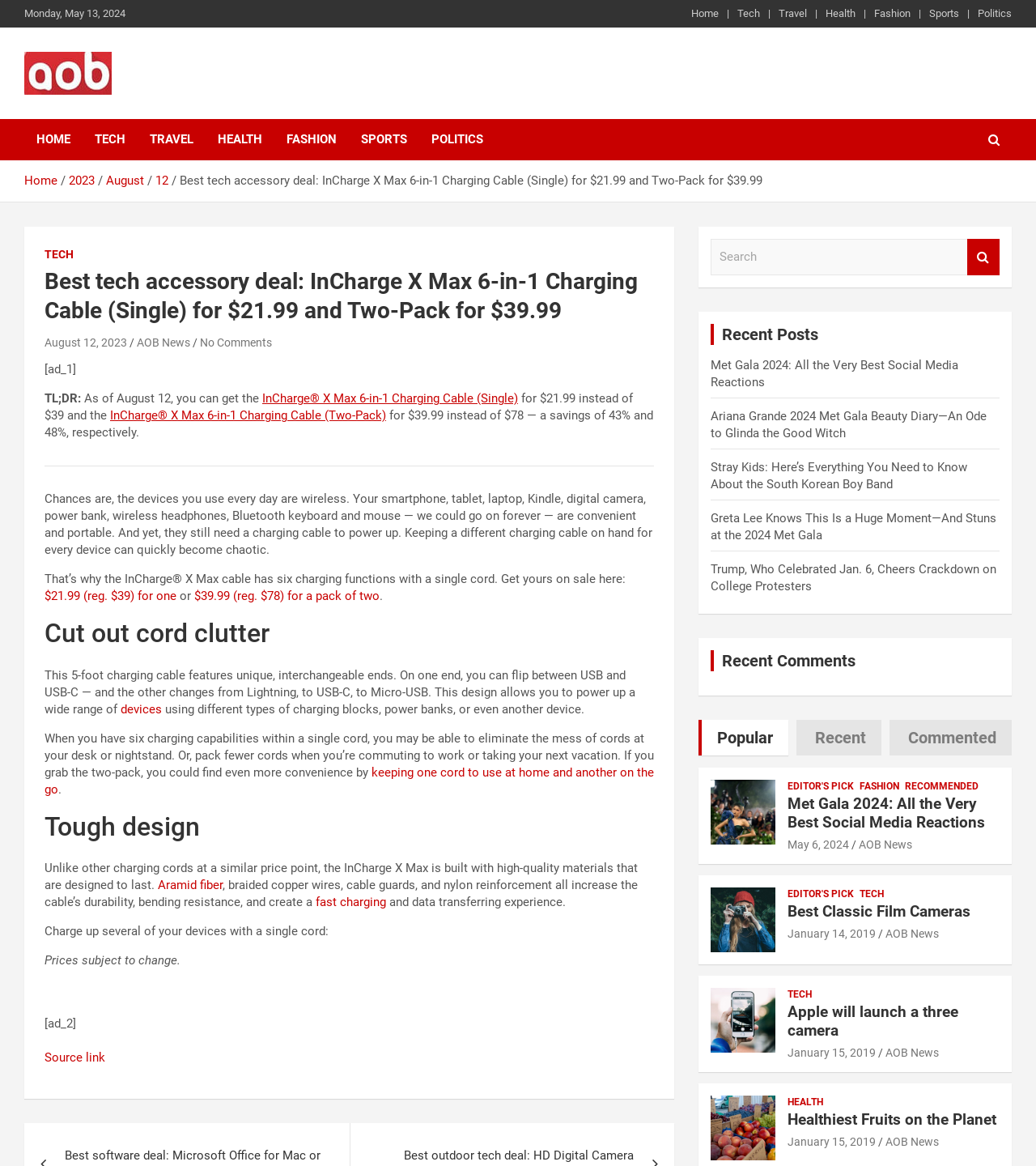Determine the coordinates of the bounding box for the clickable area needed to execute this instruction: "Check the 'Recent Posts'".

[0.686, 0.278, 0.965, 0.296]